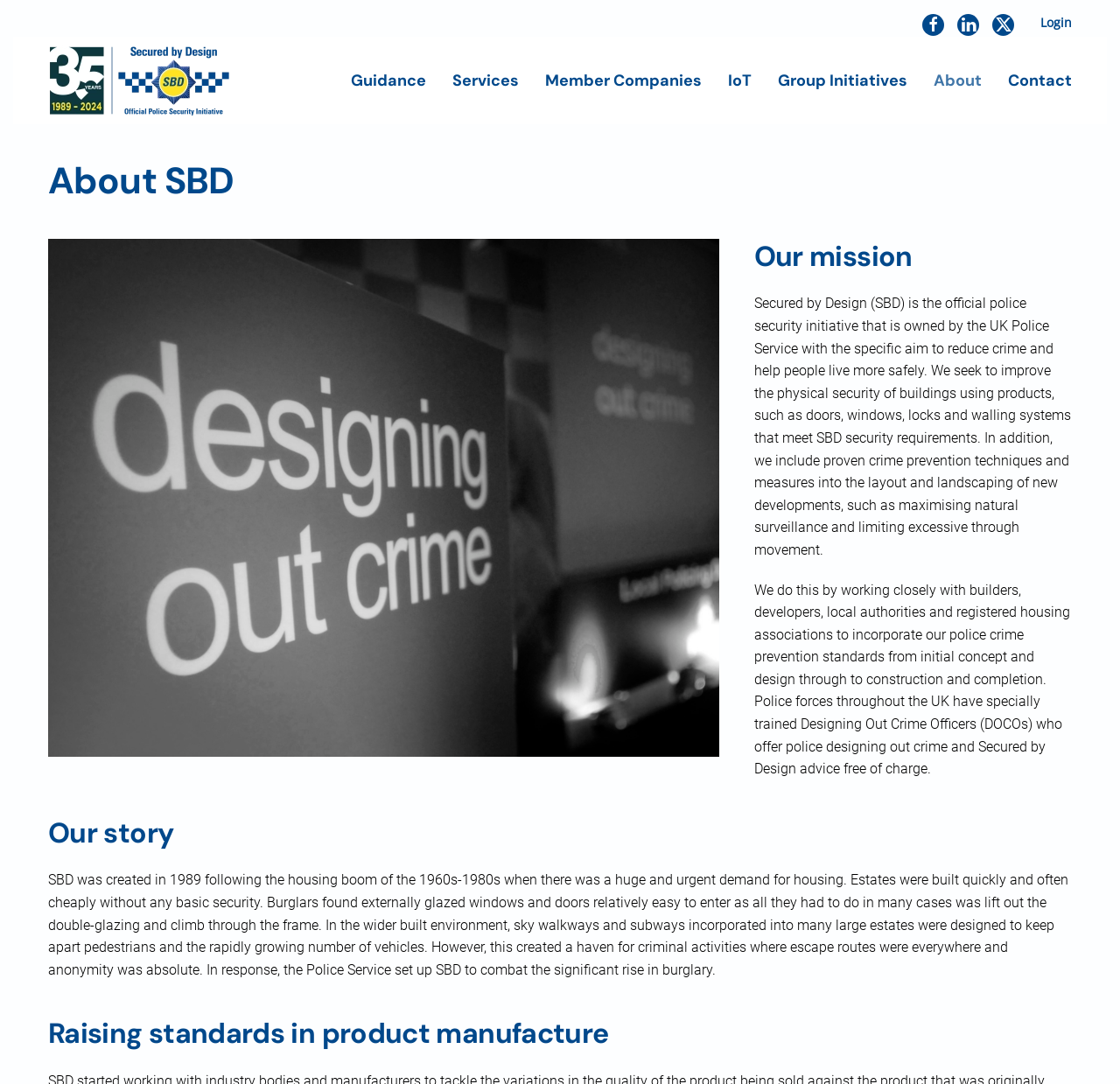When was Secured by Design created?
Look at the image and provide a short answer using one word or a phrase.

1989